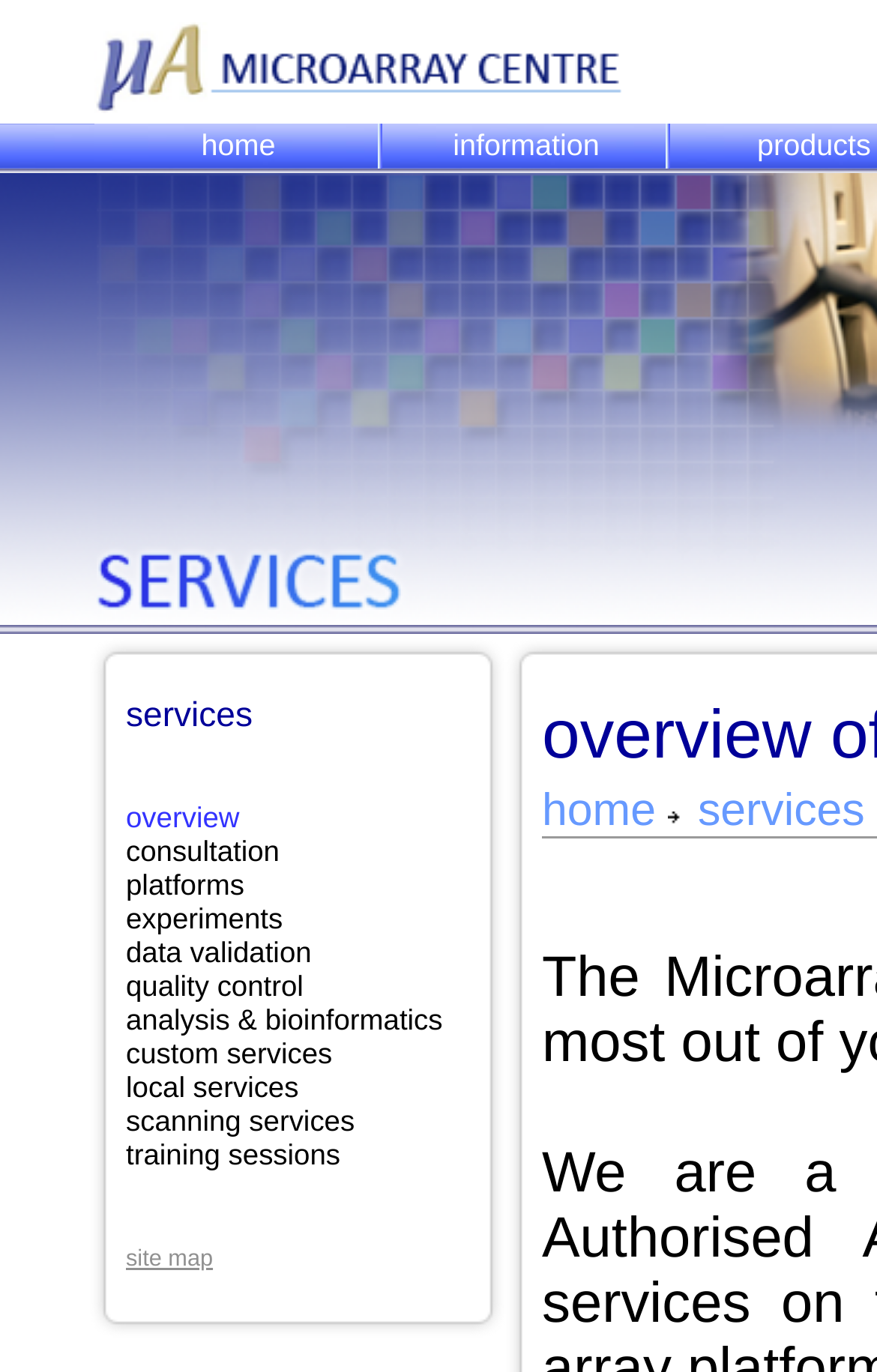Given the element description "aria-label="Facebook"" in the screenshot, predict the bounding box coordinates of that UI element.

None